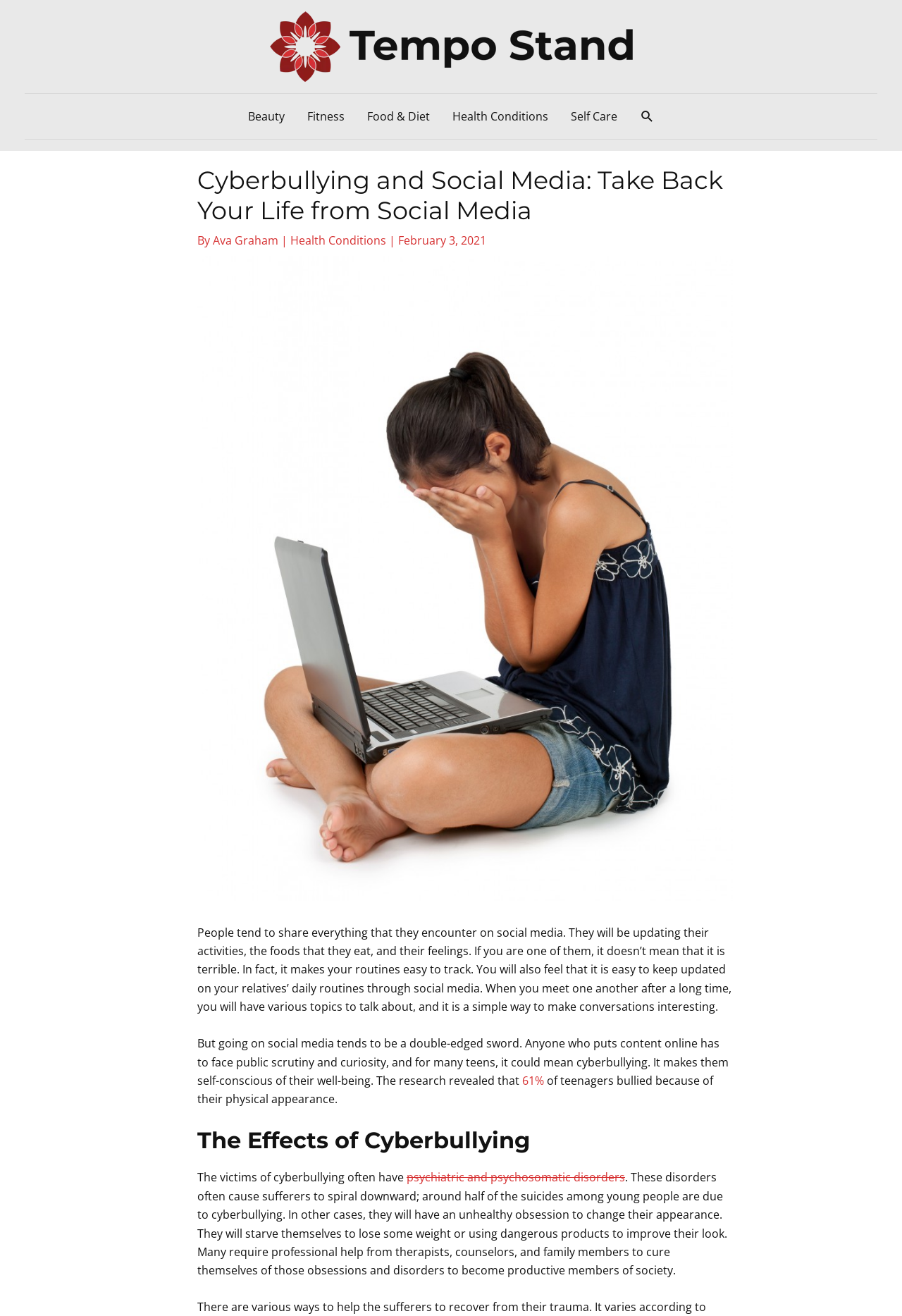What is the effect of cyberbullying on victims?
Provide a detailed answer to the question, using the image to inform your response.

The effect of cyberbullying on victims can be found in the article, where it says 'The victims of cyberbullying often have psychiatric and psychosomatic disorders'.